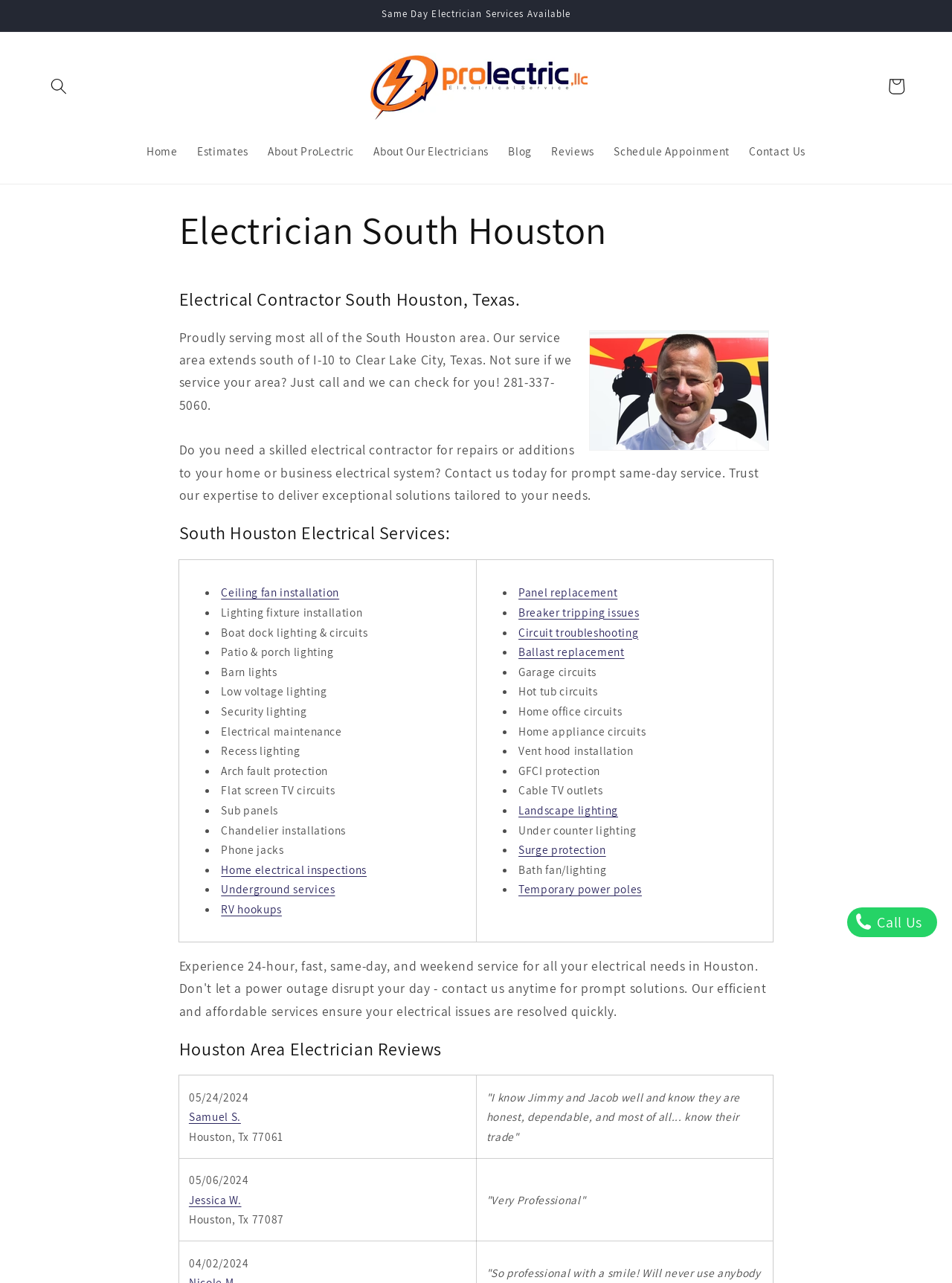Using the element description Ceiling fan installation, predict the bounding box coordinates for the UI element. Provide the coordinates in (top-left x, top-left y, bottom-right x, bottom-right y) format with values ranging from 0 to 1.

[0.232, 0.456, 0.356, 0.467]